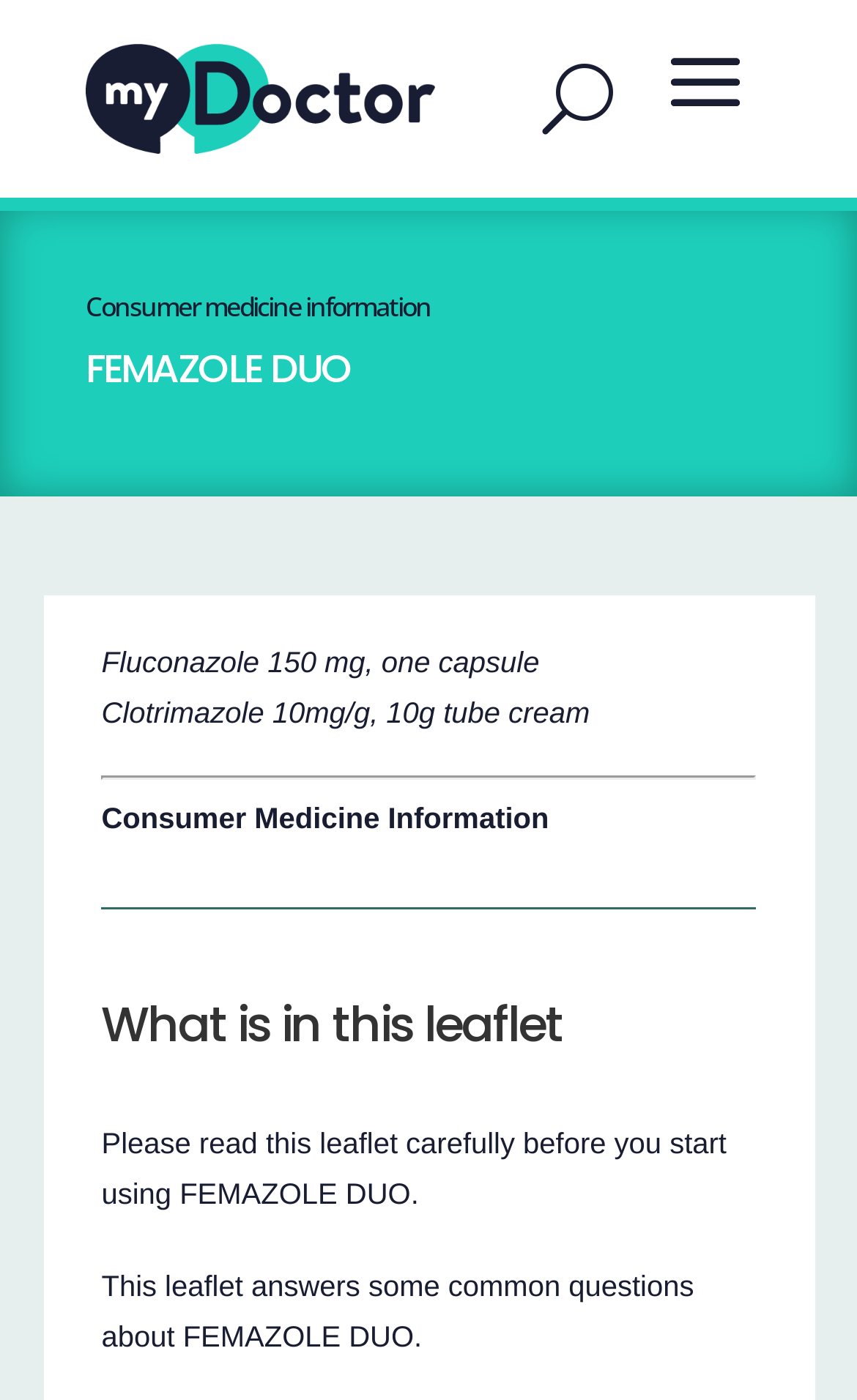What is the dosage of Fluconazole mentioned on the webpage?
Based on the image, provide a one-word or brief-phrase response.

150 mg